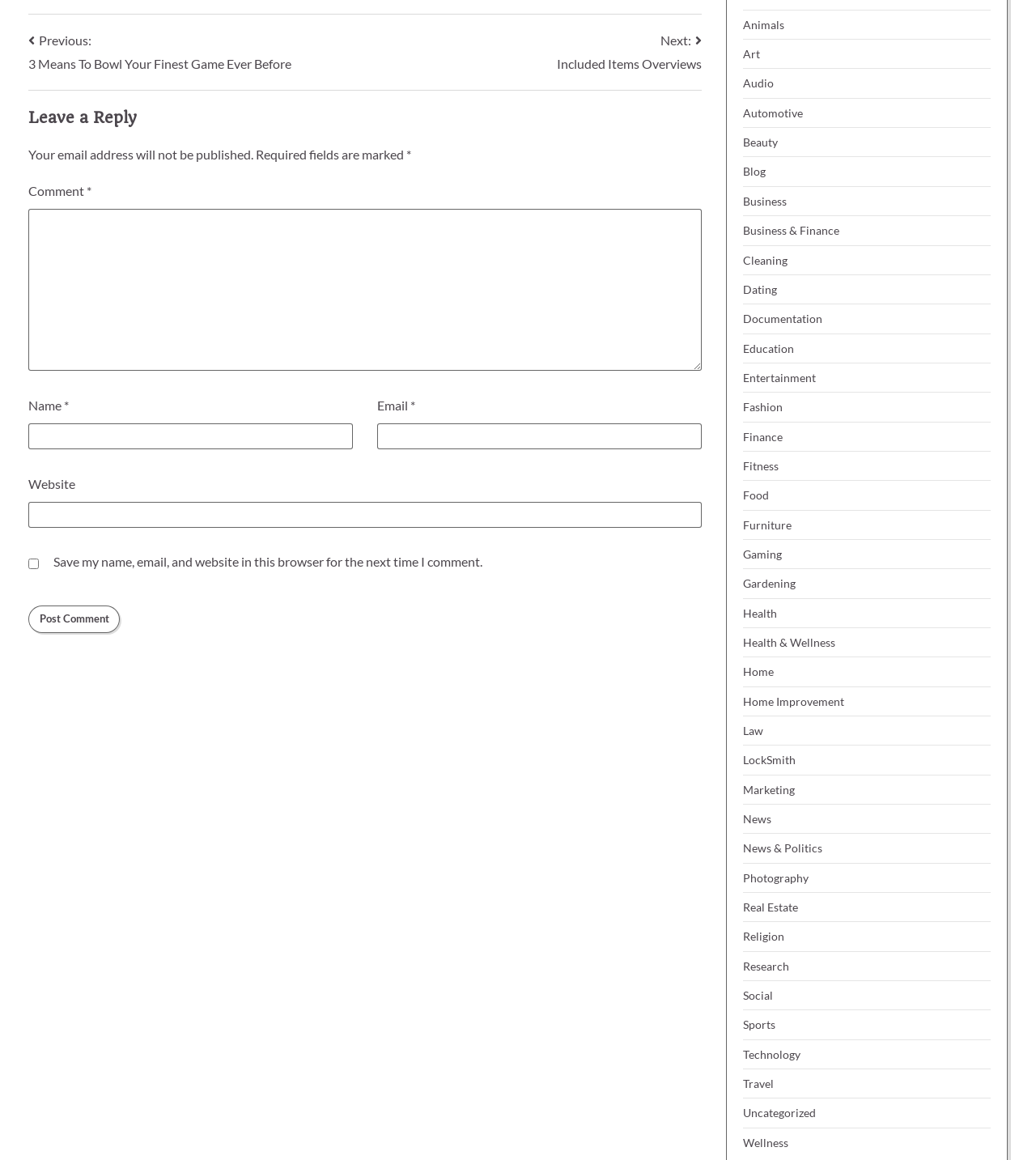Using the information shown in the image, answer the question with as much detail as possible: Is the 'Save my name, email, and website in this browser for the next time I comment.' checkbox checked by default?

The checkbox 'Save my name, email, and website in this browser for the next time I comment.' is located in the comment form, and its 'checked' property is set to 'false' which means it is not checked by default.